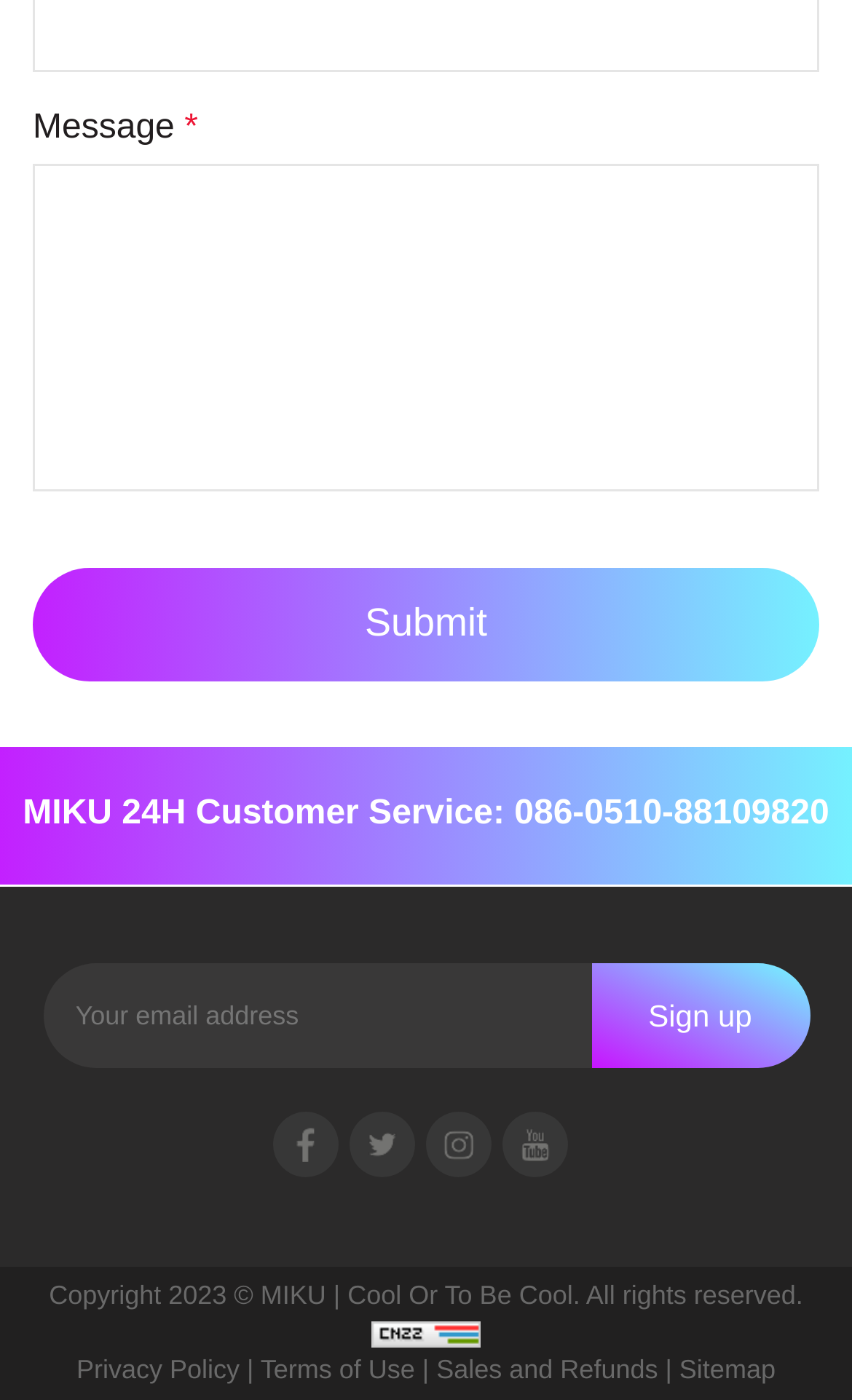Please identify the coordinates of the bounding box that should be clicked to fulfill this instruction: "contact us for help".

None